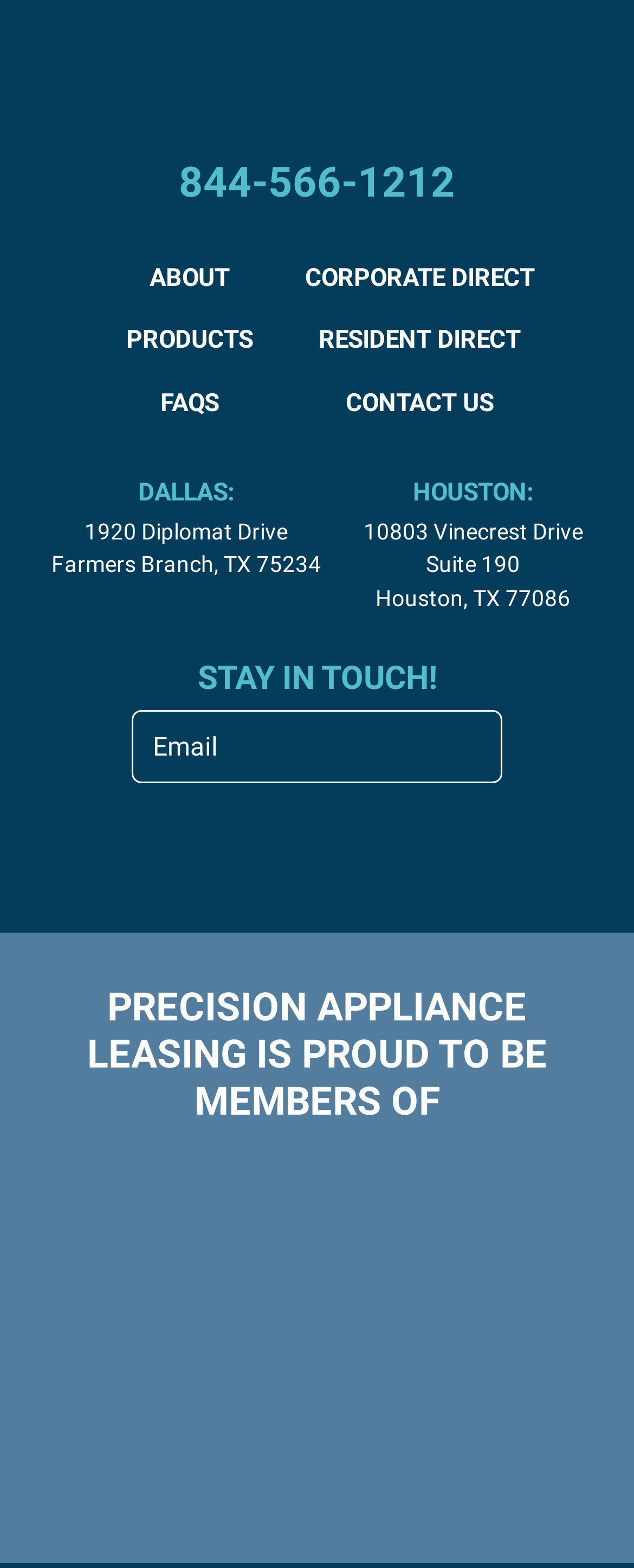Answer the question below using just one word or a short phrase: 
How many social media links are available?

2